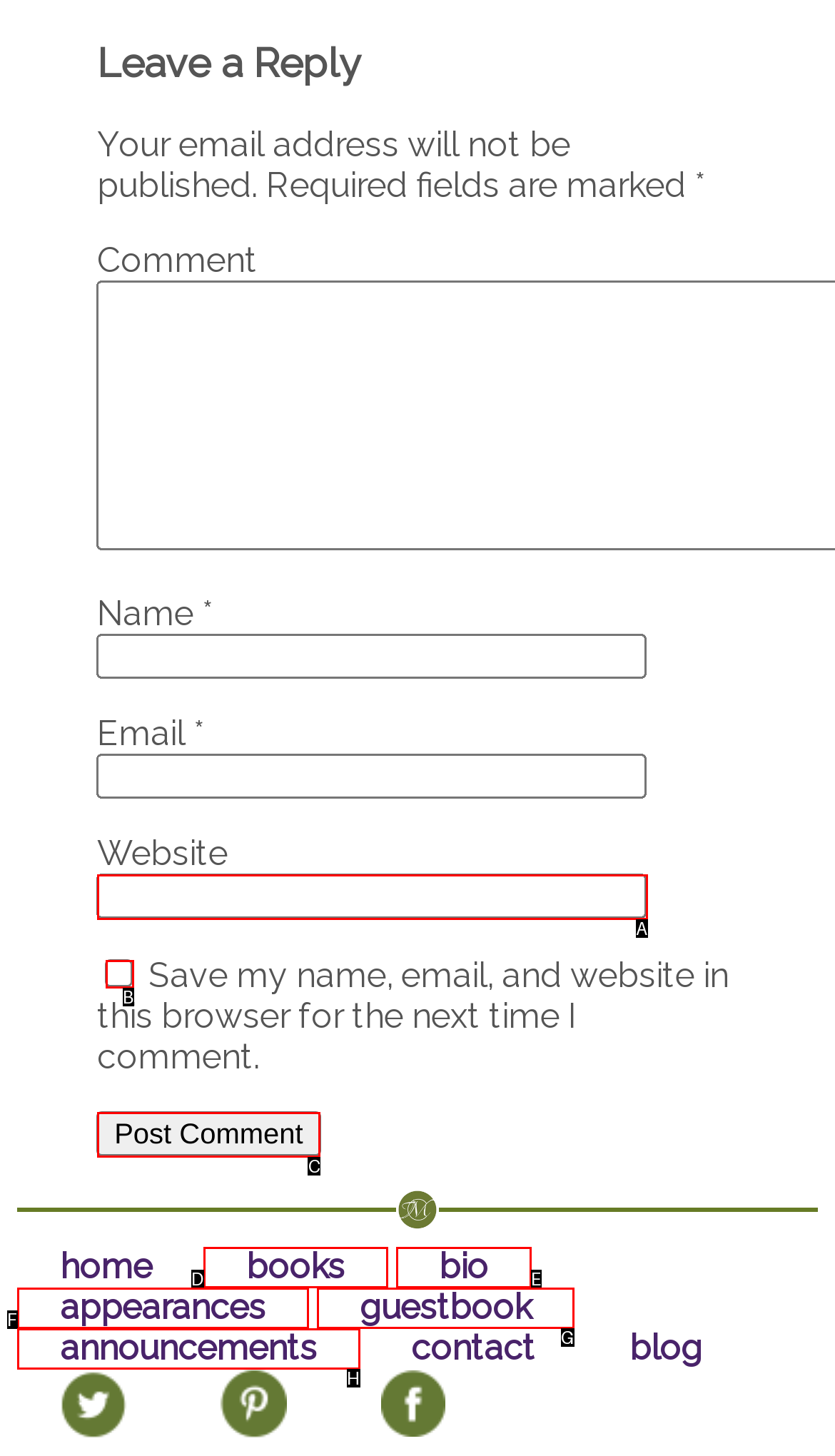Choose the HTML element that best fits the given description: bio. Answer by stating the letter of the option.

E